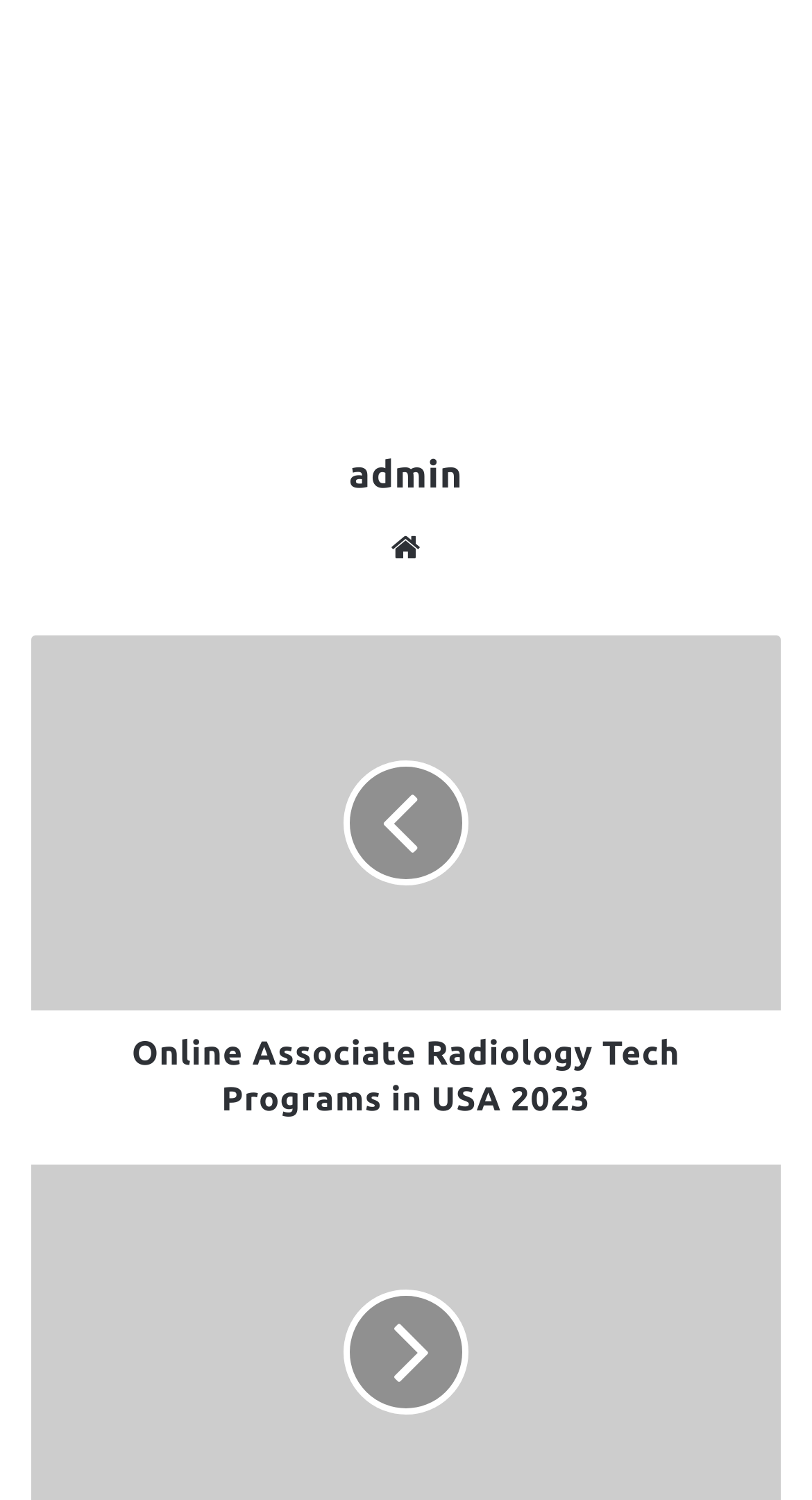Locate the bounding box coordinates of the area you need to click to fulfill this instruction: 'Explore Online Associate Radiology Tech Programs in USA 2023'. The coordinates must be in the form of four float numbers ranging from 0 to 1: [left, top, right, bottom].

[0.038, 0.424, 0.962, 0.674]